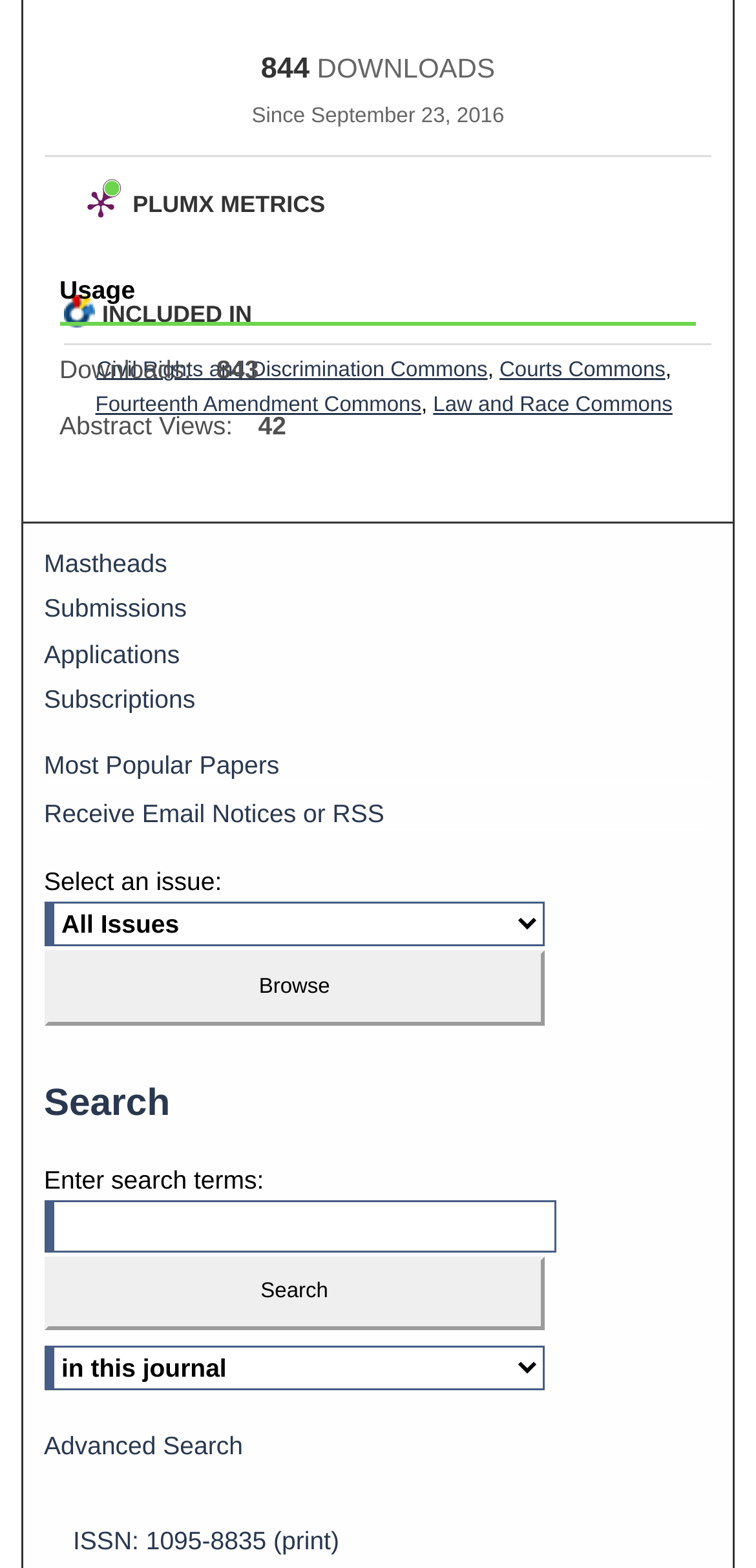Identify the bounding box coordinates for the element you need to click to achieve the following task: "Learn about the best one year MSW programs online". Provide the bounding box coordinates as four float numbers between 0 and 1, in the form [left, top, right, bottom].

None